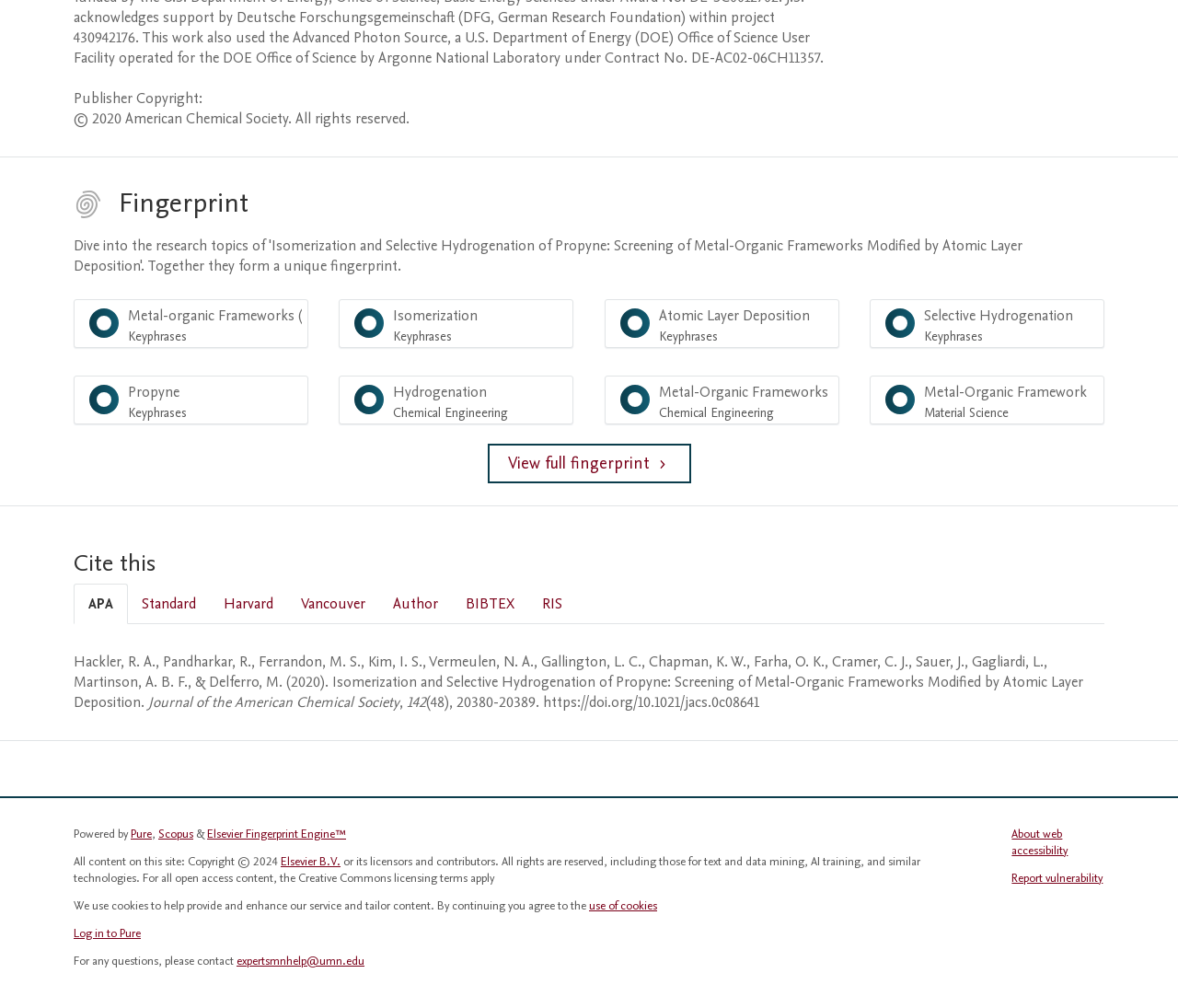Provide the bounding box coordinates of the HTML element described by the text: "Hydrogenation Chemical Engineering 100%". The coordinates should be in the format [left, top, right, bottom] with values between 0 and 1.

[0.288, 0.373, 0.487, 0.421]